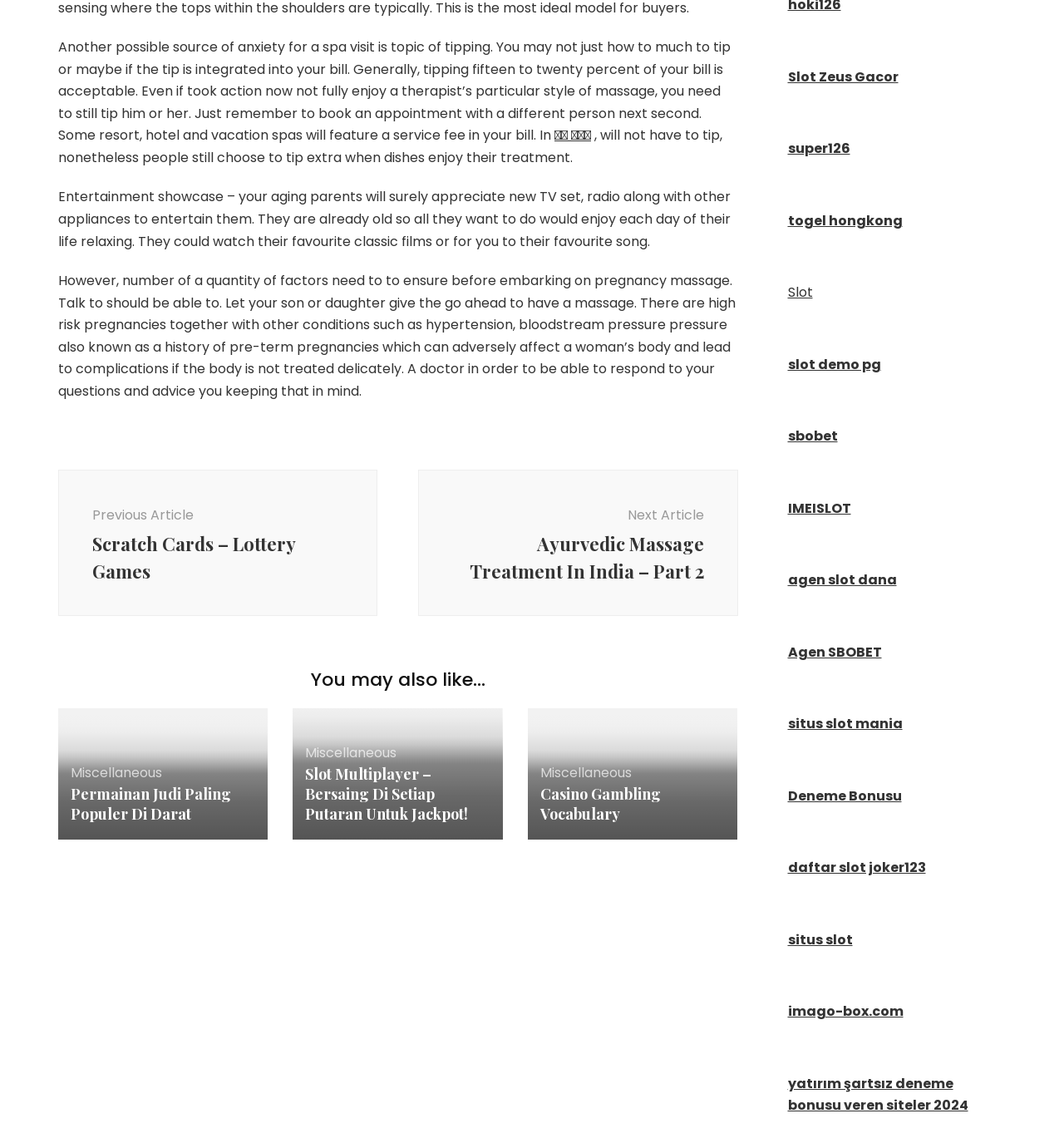What is the topic of the third article?
Please look at the screenshot and answer using one word or phrase.

Pregnancy massage